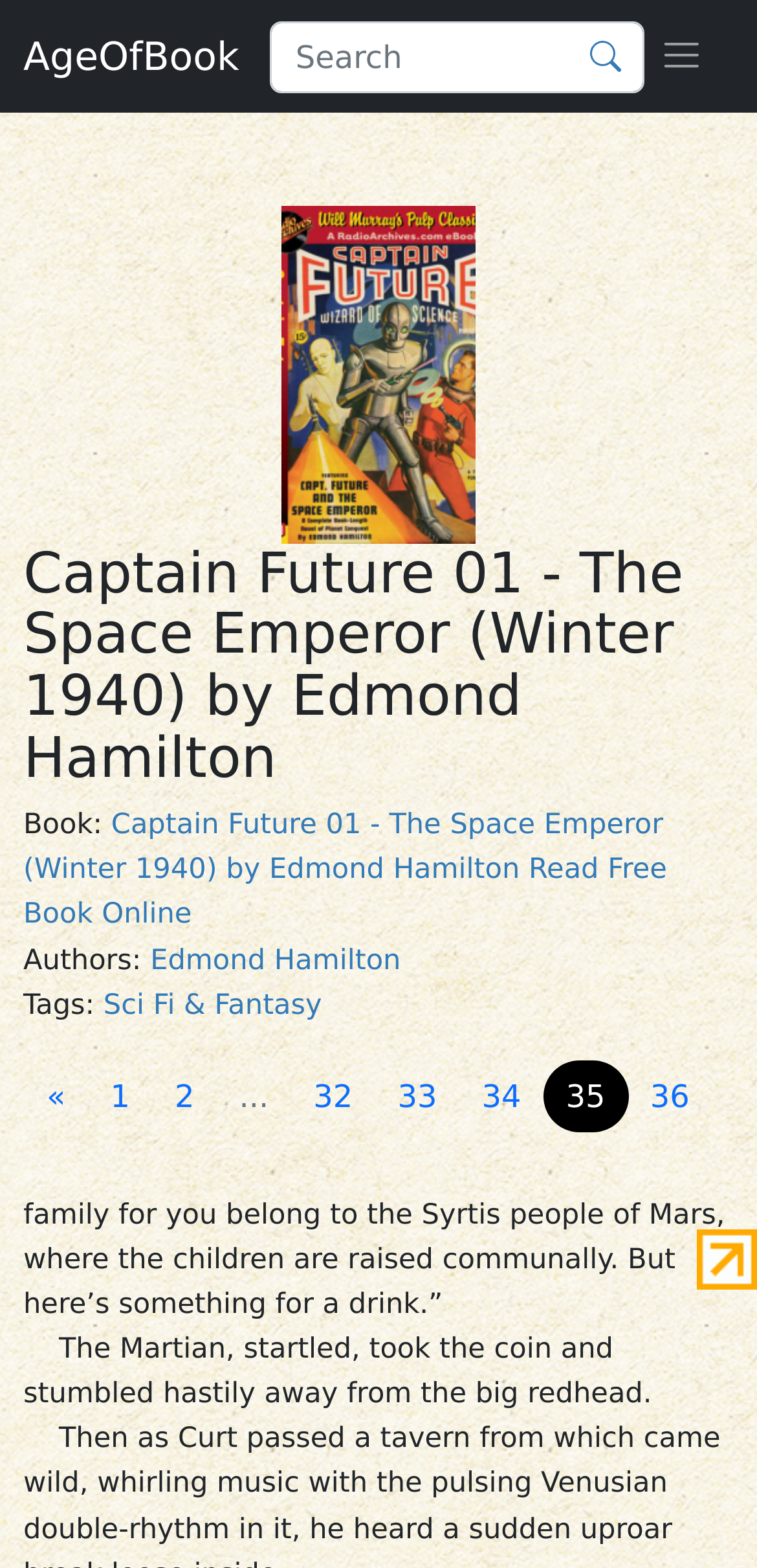Respond to the question below with a single word or phrase:
What is the name of the book?

Captain Future 01 - The Space Emperor